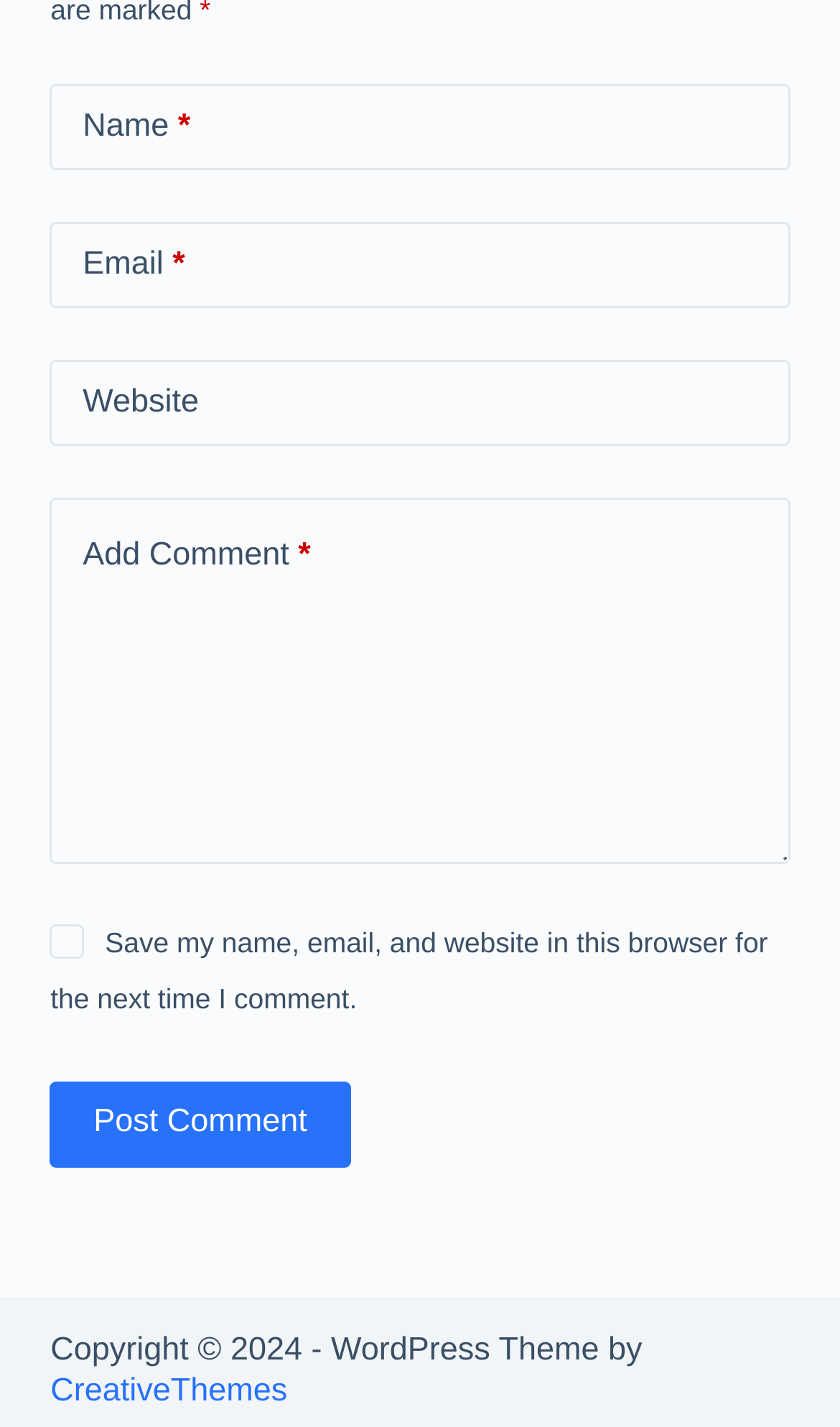Using the webpage screenshot, locate the HTML element that fits the following description and provide its bounding box: "CreativeThemes".

[0.06, 0.962, 0.342, 0.988]